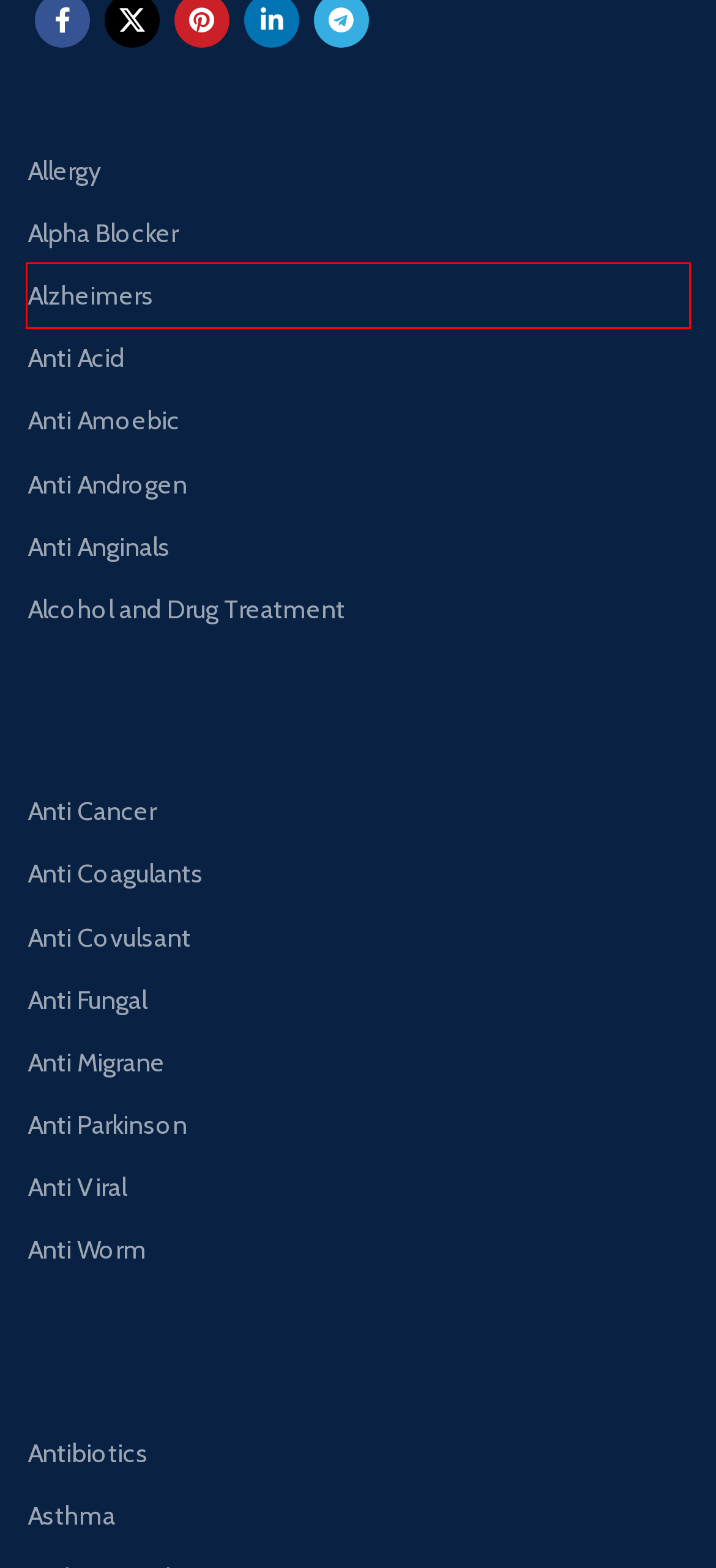Using the screenshot of a webpage with a red bounding box, pick the webpage description that most accurately represents the new webpage after the element inside the red box is clicked. Here are the candidates:
A. Anti Migrane Archives | Daily Pharmacy Store
B. Anti Androgen Archives | Daily Pharmacy Store
C. Alzheimers Archives | Daily Pharmacy Store
D. Antibiotics Archives | Daily Pharmacy Store
E. Anti Amoebic Archives | Daily Pharmacy Store
F. Anti Coagulants Archives | Daily Pharmacy Store
G. Alcohol and Drug Treatment | Daily Pharmacy Store
H. Anti Anginals Archives | Daily Pharmacy Store

C